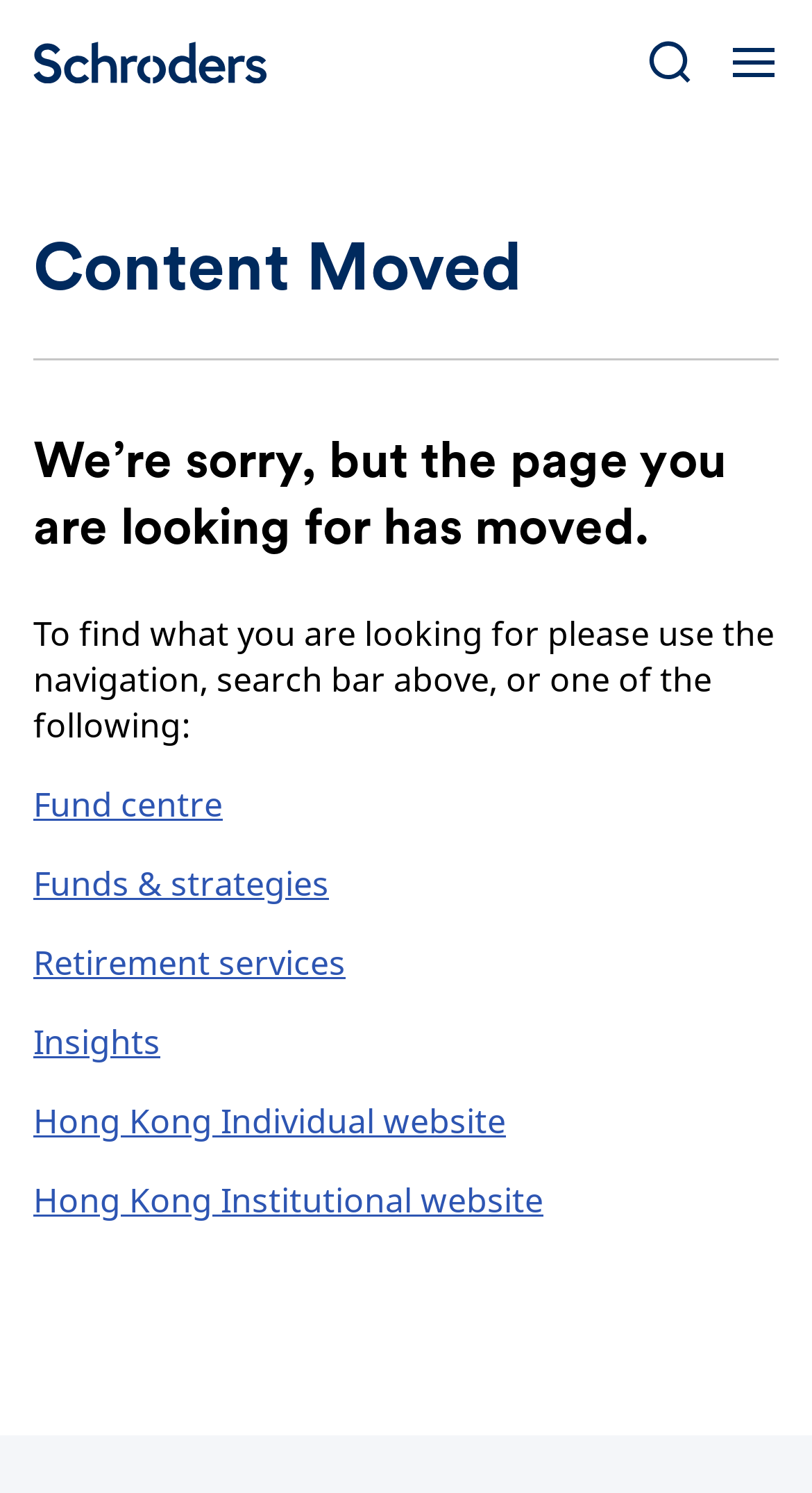Highlight the bounding box coordinates of the element you need to click to perform the following instruction: "search."

[0.795, 0.025, 0.856, 0.059]